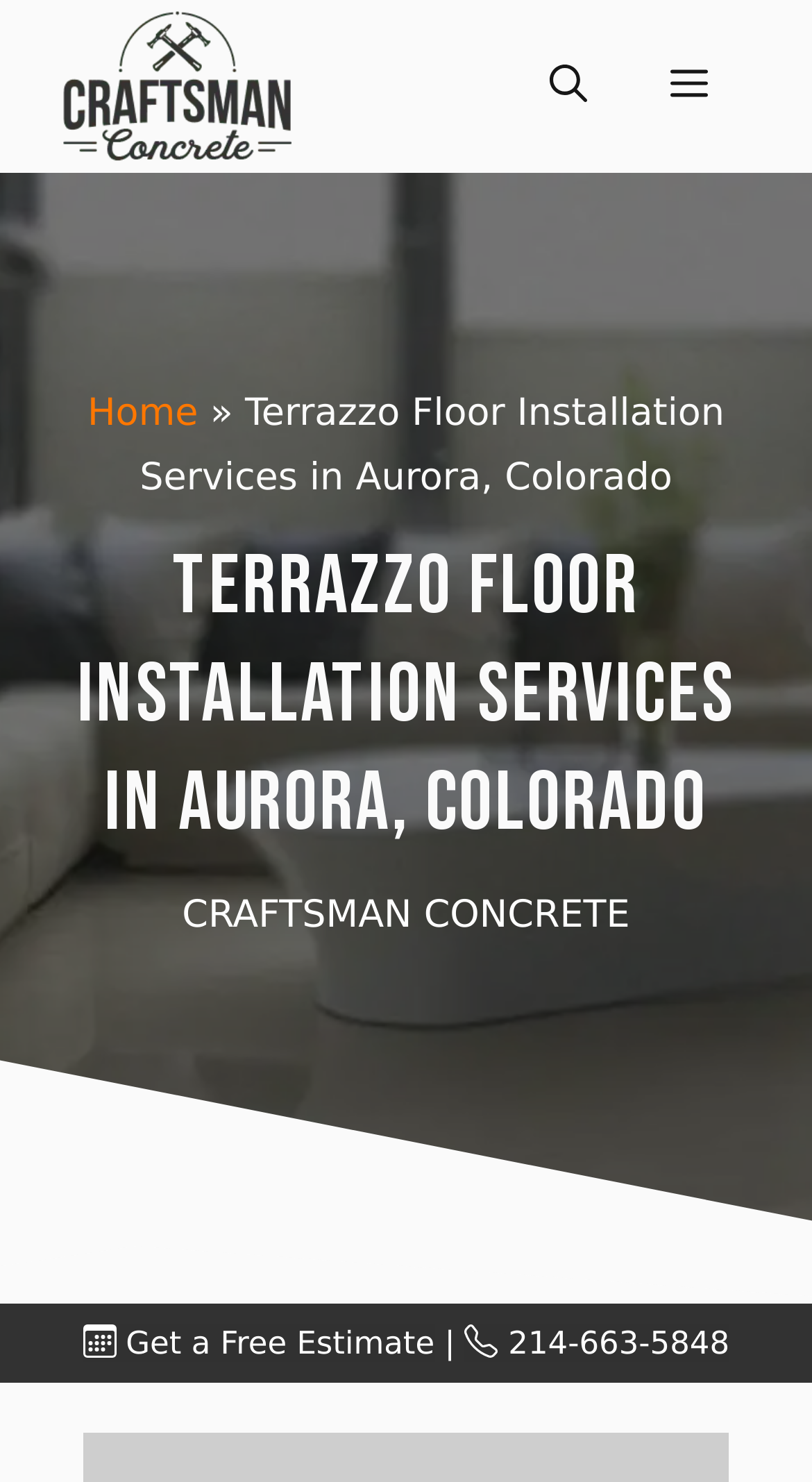Can I get a free estimate?
Refer to the screenshot and deliver a thorough answer to the question presented.

I found a link that says 'Get a Free Estimate' at the bottom of the webpage, which suggests that I can get a free estimate from the company.